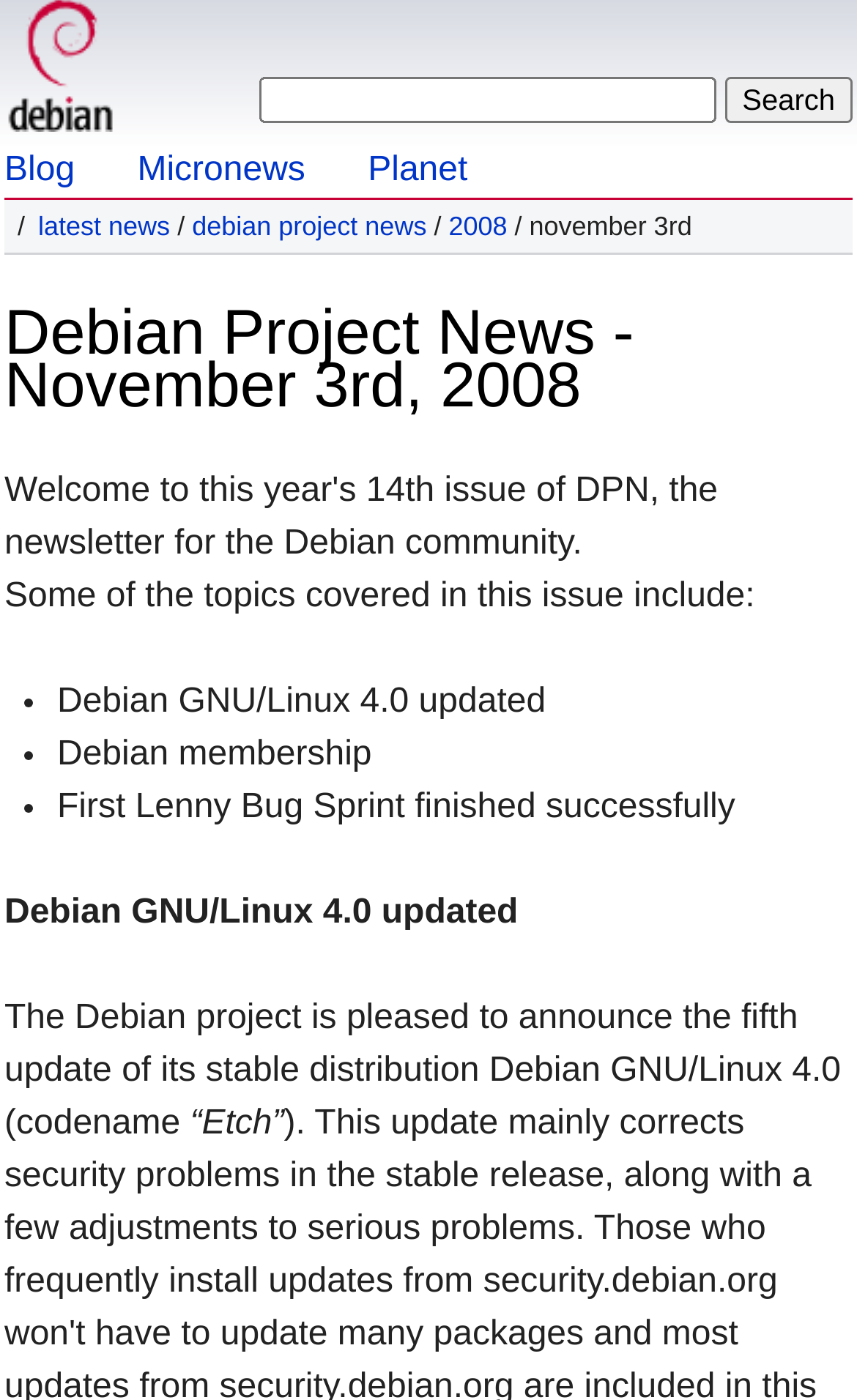Specify the bounding box coordinates of the area to click in order to follow the given instruction: "Comment to support animal welfare."

None